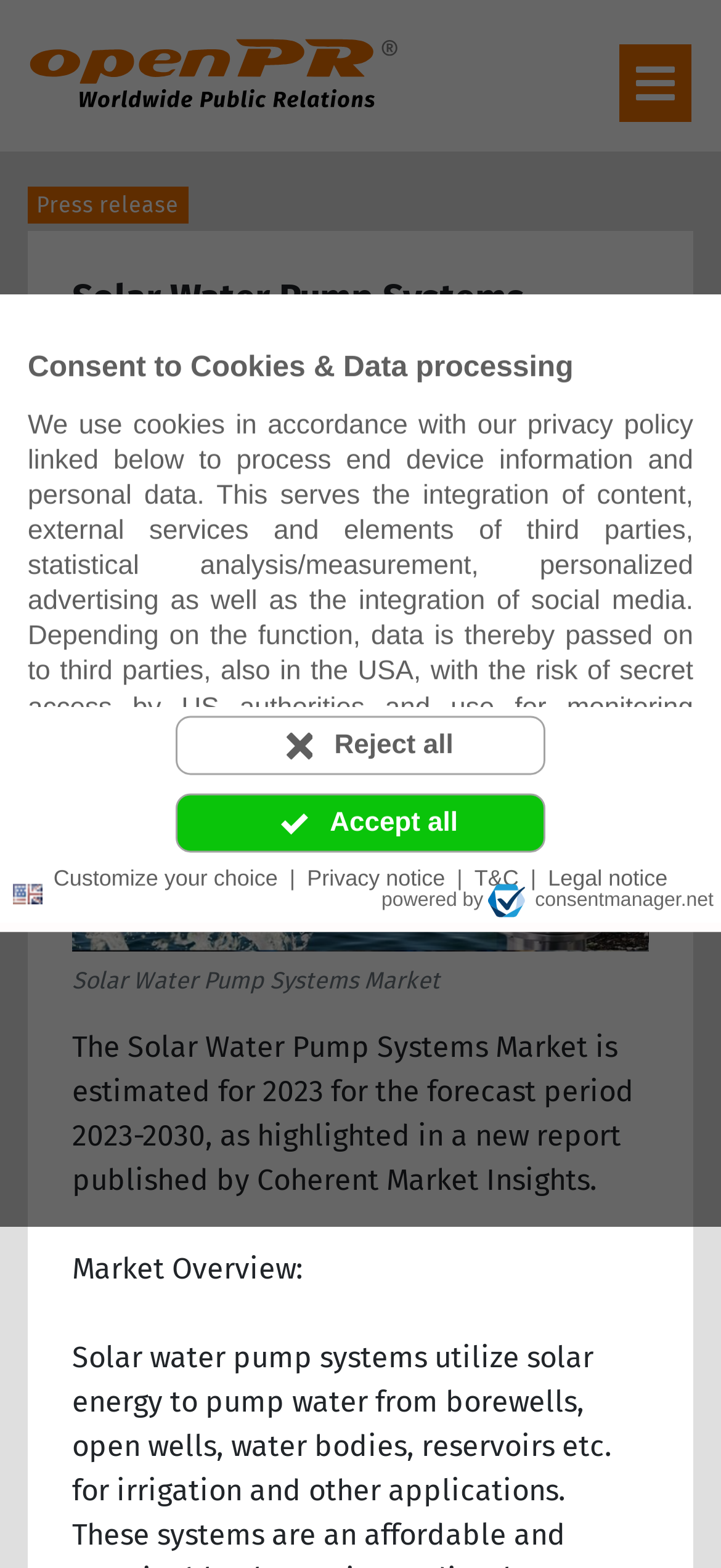Please provide a comprehensive response to the question below by analyzing the image: 
What is the category of the press release?

I found the category of the press release by looking at the link 'Energy & Environment' which is located below the main heading of the webpage.